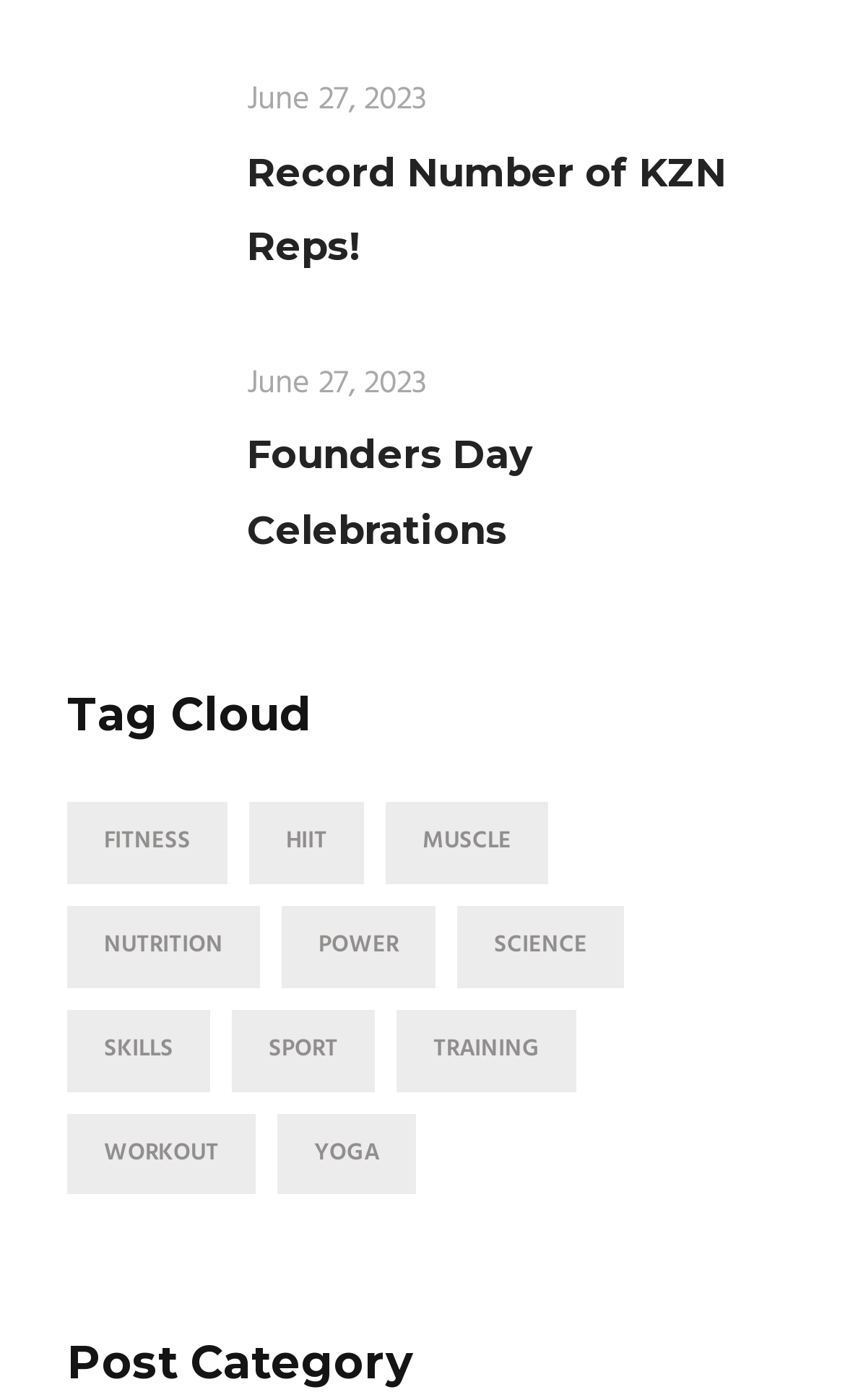What is the date of the 'Record Number of KZN Reps!' news?
Refer to the image and respond with a one-word or short-phrase answer.

June 27, 2023